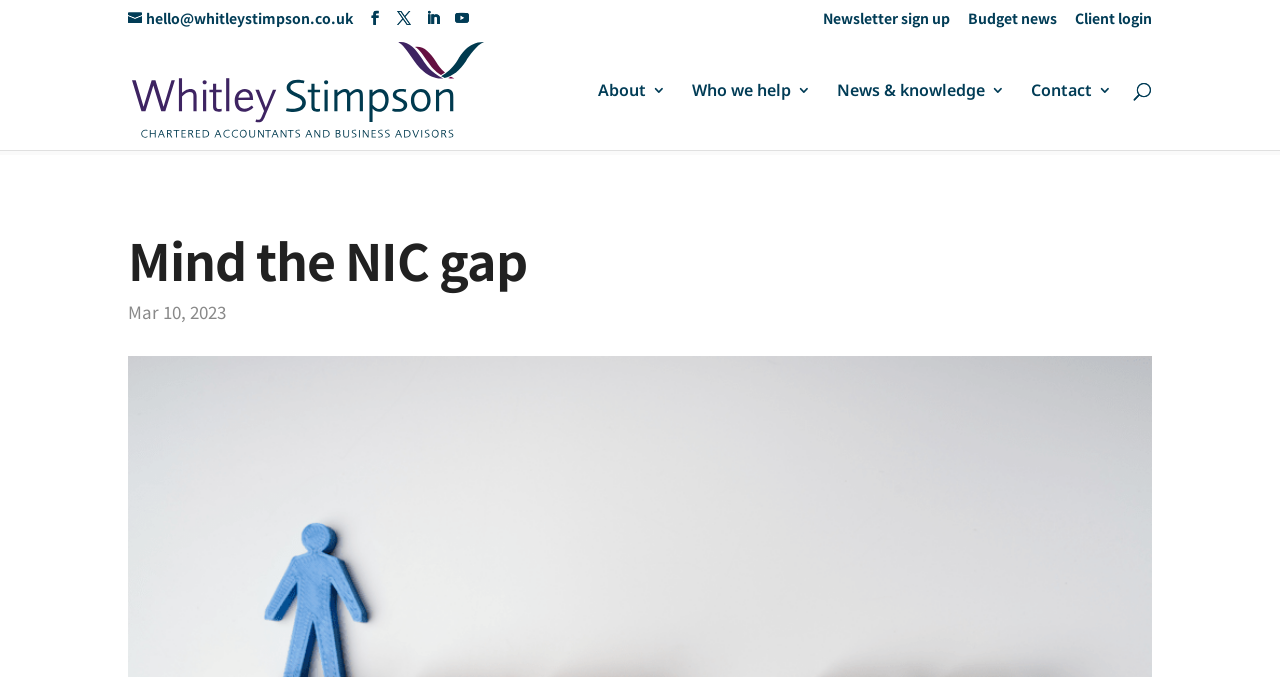Please determine the bounding box coordinates of the element to click on in order to accomplish the following task: "Contact Whitley Stimpson". Ensure the coordinates are four float numbers ranging from 0 to 1, i.e., [left, top, right, bottom].

[0.805, 0.123, 0.869, 0.222]